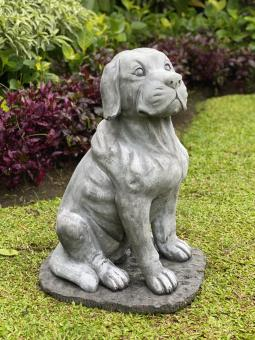Offer a detailed account of the various components present in the image.

This image features a beautifully crafted stone sculpture of a seated dog, showcasing a 65 cm height. The lifelike details and realistic posture of the dog exhibit exceptional artistry, making it a striking decorative piece for gardens or indoor spaces. Surrounding the sculpture is a lush green lawn and vibrant foliage, enhancing its visual appeal. This piece is part of a variety of sculptures offered for garden design, adding charm and character to any outdoor setting. Ideal for animal lovers, the sculpture stands as a delightful tribute to man's best friend.